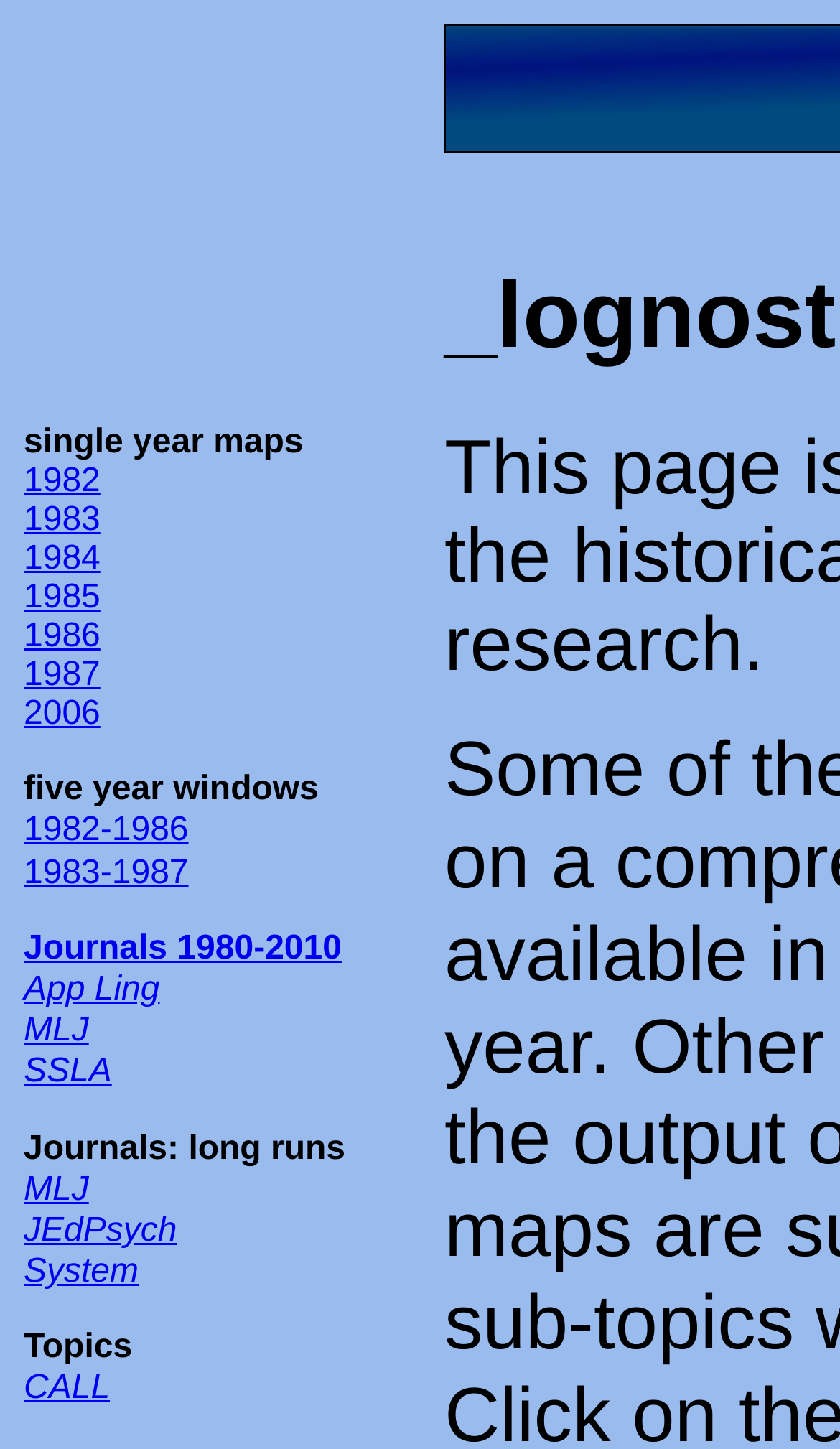Based on the image, give a detailed response to the question: How many links are there under 'five year windows'?

I counted the number of links under the 'five year windows' text, which are '1982-1986' and '1983-1987', so there are 2 links.